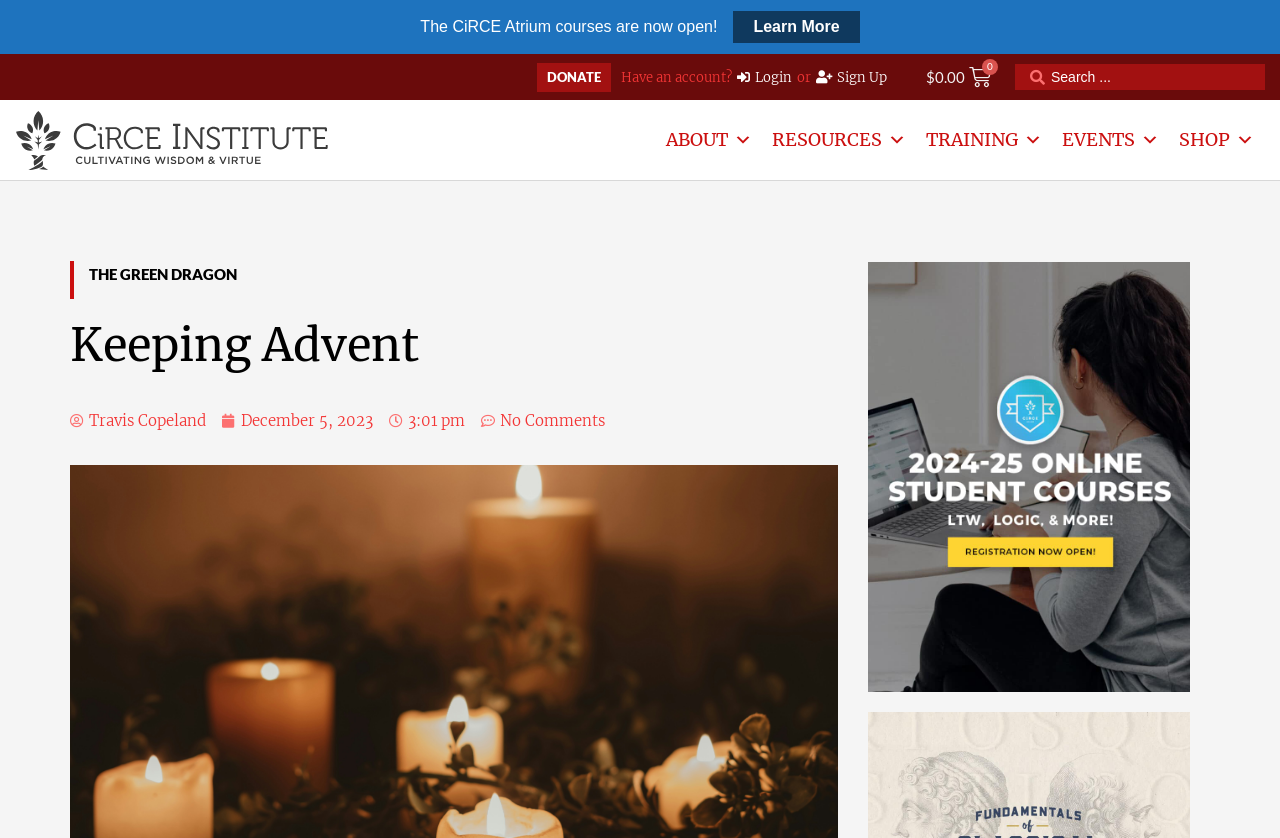Create an elaborate caption for the webpage.

The webpage appears to be an article page from the CiRCE Institute, with a focus on the topic of "Keeping Advent". At the top of the page, there is a prominent announcement stating "The CiRCE Atrium courses are now open!" with a "Learn More" link to the right. Below this, there are links to "DONATE" and a login section with options to "Login" or "Sign Up". To the right of the login section, there is a shopping cart icon with a price of $0.00.

In the top navigation menu, there are links to "ABOUT", "RESOURCES", "TRAINING", "EVENTS", and "SHOP", each with a dropdown menu. To the right of the navigation menu, there is a search bar with a placeholder text "Search...".

The main content of the page is divided into two sections. The left section has a heading "THE GREEN DRAGON" with a link to the same title. Below this, there is a heading "Keeping Advent" with links to the author's name "Travis Copeland" and the publication date "December 5, 2023". There is also a timestamp "3:01 pm" and a link to "No Comments".

The right section of the main content appears to be the article itself, with a large block of text discussing the importance of Advent in the Church year. The article is written in a formal tone and includes references to penitential seasons and the significance of Advent.

At the bottom of the page, there is a large image or graphic element that takes up most of the width of the page.